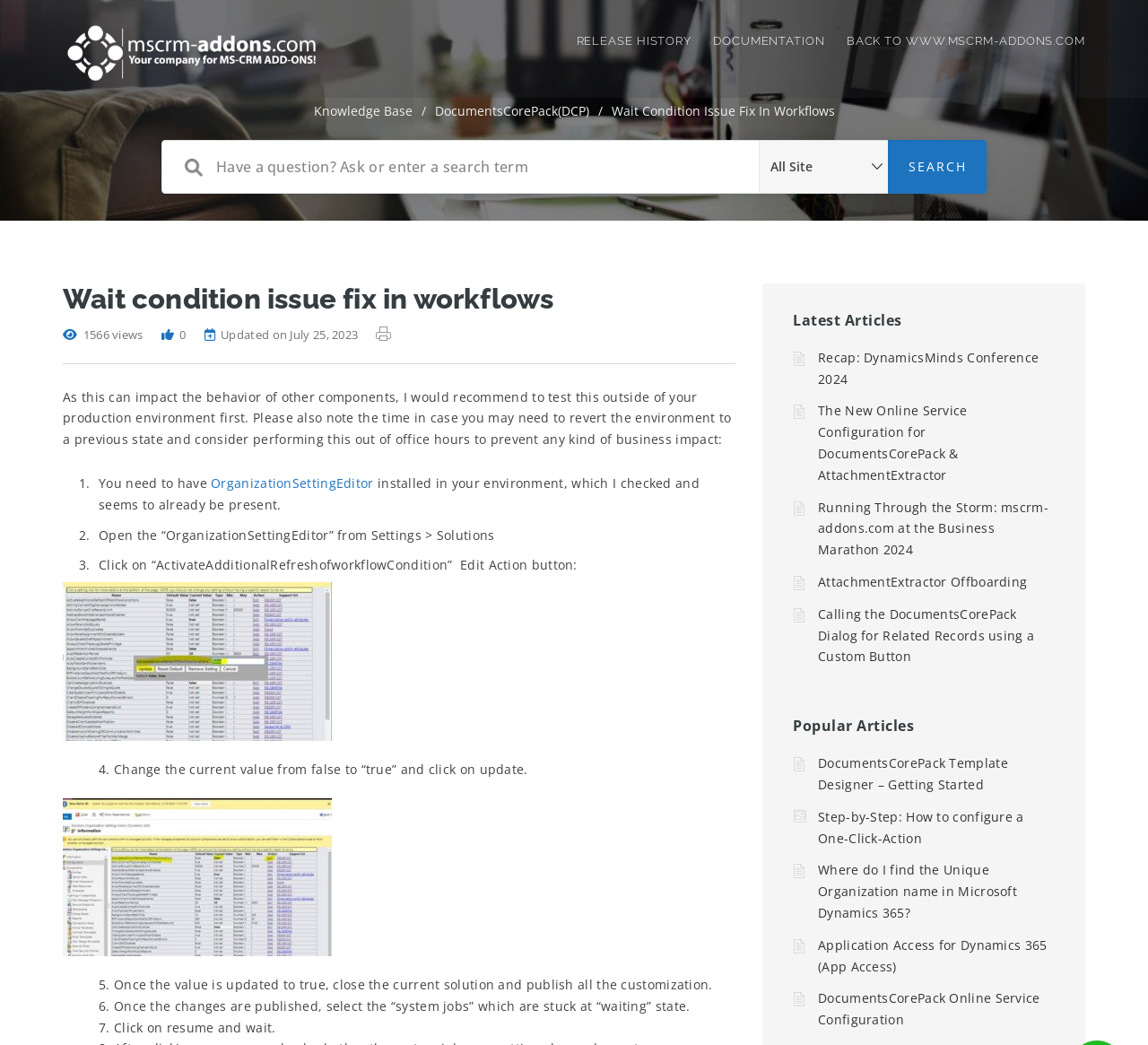What is the name of the section that lists recent articles?
Provide a concise answer using a single word or phrase based on the image.

Latest Articles